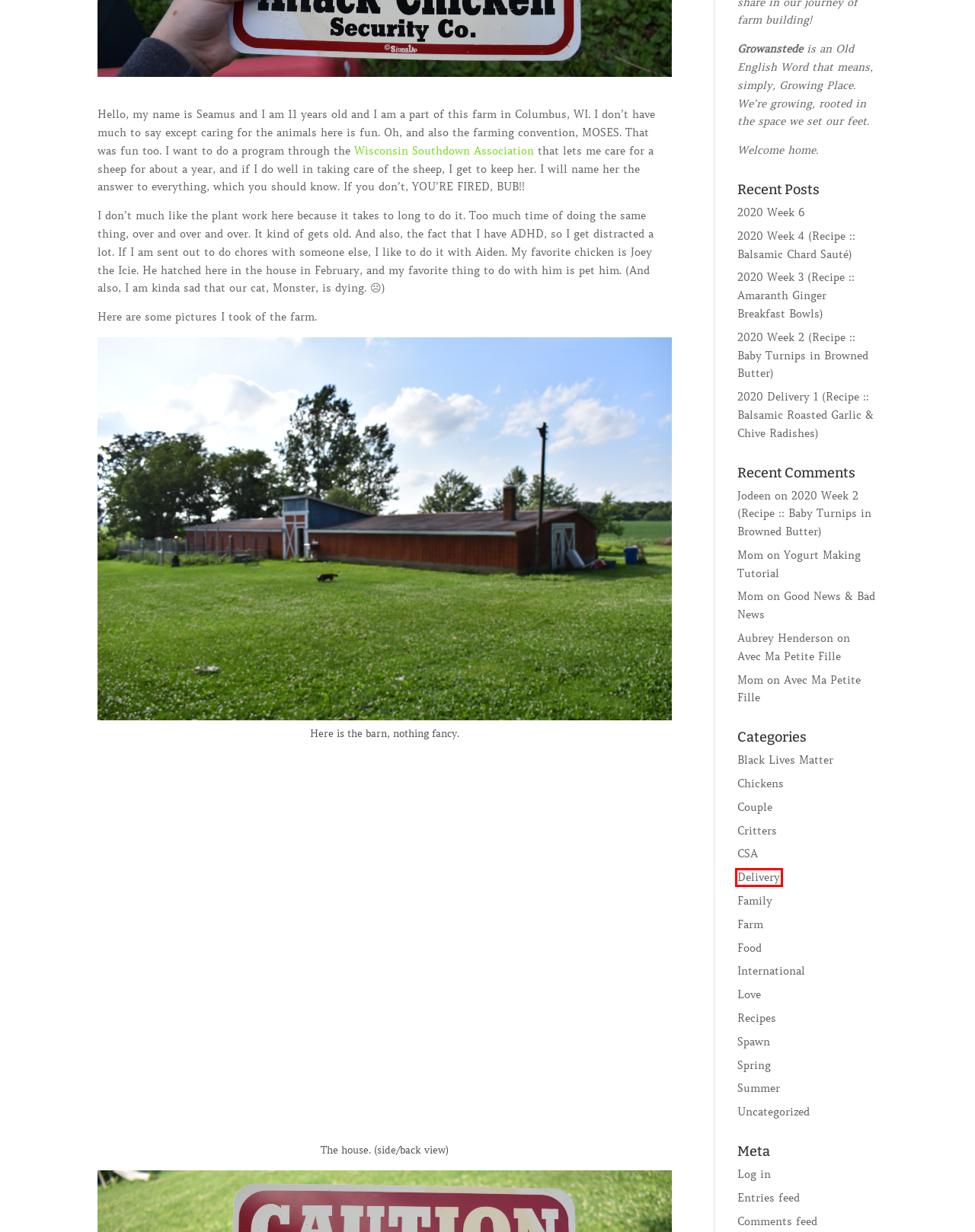Given a webpage screenshot with a red bounding box around a UI element, choose the webpage description that best matches the new webpage after clicking the element within the bounding box. Here are the candidates:
A. Chickens | Growanstede Smallhold
B. Critters | Growanstede Smallhold
C. Love | Growanstede Smallhold
D. Wisconsin Southdowns
E. Avec Ma Petite Fille | Growanstede Smallhold
F. Food | Growanstede Smallhold
G. Delivery | Growanstede Smallhold
H. 2020 Week 3 (Recipe :: Amaranth Ginger Breakfast Bowls) | Growanstede Smallhold

G